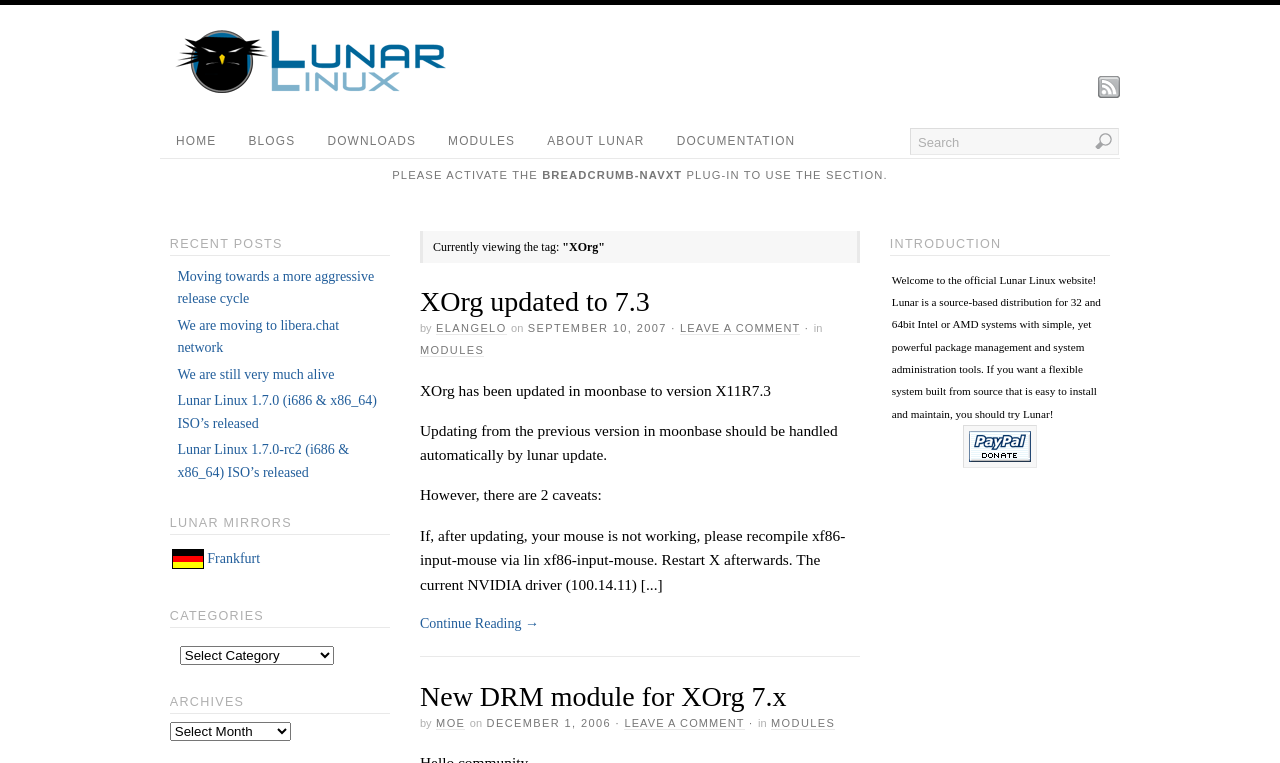Specify the bounding box coordinates of the region I need to click to perform the following instruction: "Go to the home page". The coordinates must be four float numbers in the range of 0 to 1, i.e., [left, top, right, bottom].

[0.125, 0.164, 0.182, 0.207]